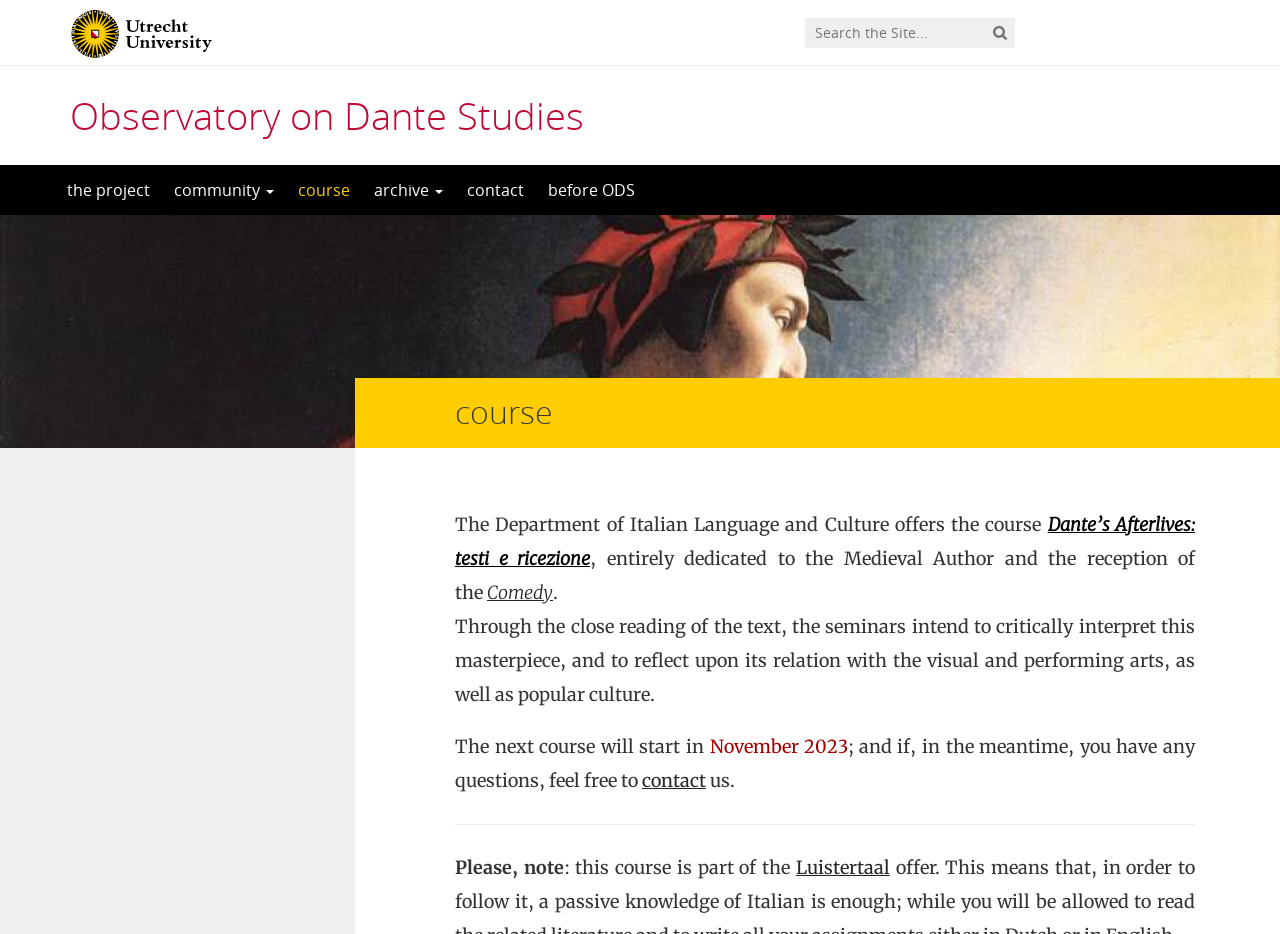Create a detailed summary of the webpage's content and design.

The webpage is dedicated to the Observatory on Dante Studies, with a focus on a specific course, "Dante's Afterlives: testi e ricezione". At the top left corner, there is a logo of Utrecht University, accompanied by a search bar and a button on the right side. The main heading, "Observatory on Dante Studies", is situated below the logo.

The top navigation menu consists of six links: "the project", "community", "course", "archive", "contact", and "before ODS". Below this menu, there is a section dedicated to the course, with a heading "course" and a brief description of the course. The description is divided into three paragraphs, with links to "Dante's Afterlives: testi e ricezione" and "Comedy" embedded within the text.

The first paragraph explains that the course is offered by the Department of Italian Language and Culture and is dedicated to the Medieval Author and the reception of the Comedy. The second paragraph describes the course's focus on critically interpreting the text and its relation to visual and performing arts, as well as popular culture. The third paragraph mentions the start date of the next course in November 2023 and provides a link to "contact" for any questions.

A horizontal separator line divides the course description from the final section, which contains a note about the course being part of the "Luistertaal" program. There are a total of 13 links on the page, including the navigation menu and links within the course description.